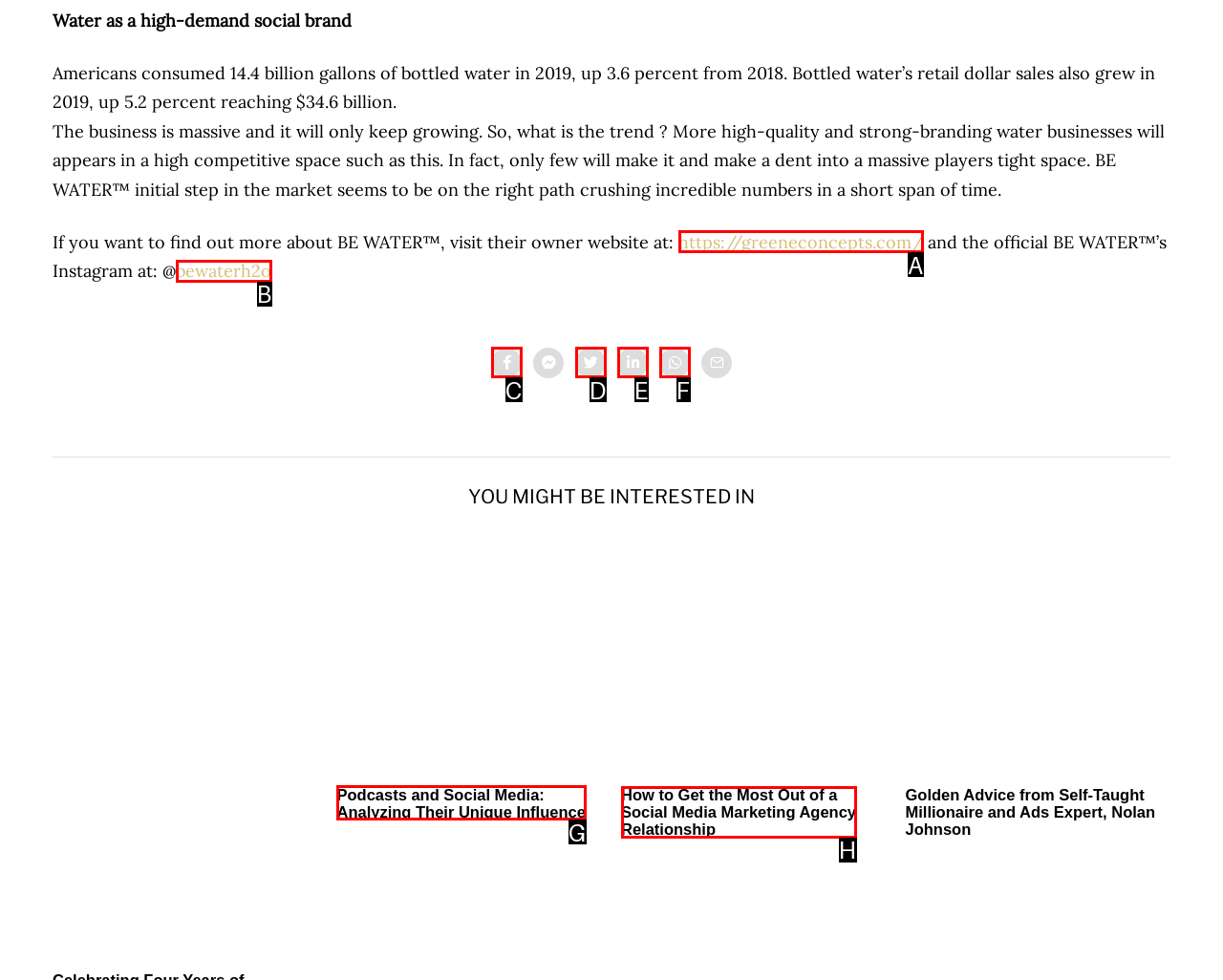Identify the letter of the option that should be selected to accomplish the following task: read the article about podcasts and social media. Provide the letter directly.

G